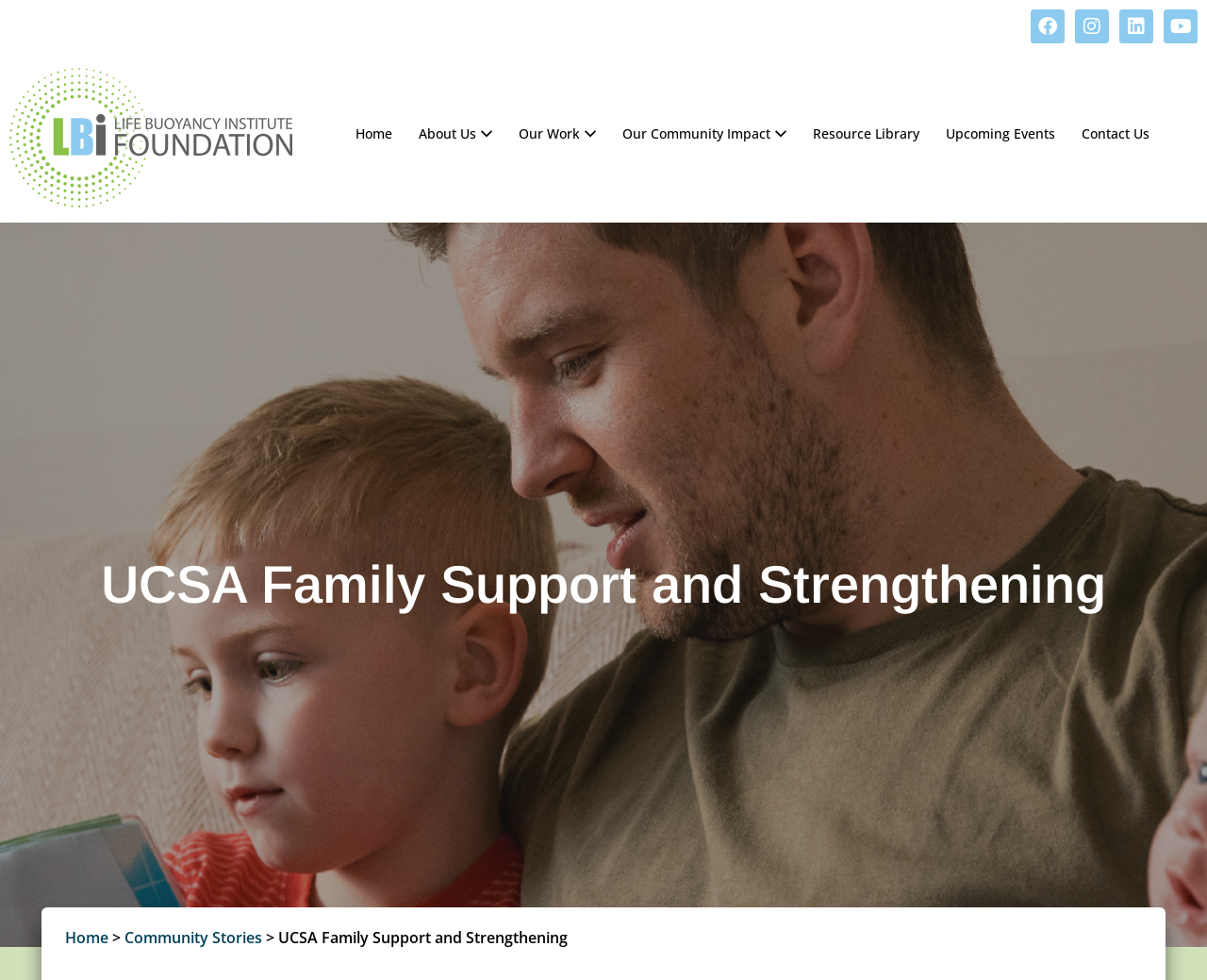Summarize the webpage with a detailed and informative caption.

The webpage is about the UCSA Family Support and Strengthening program, which focuses on building wellbeing and trauma responsive communities. 

At the top right corner, there are four social media links: Facebook, Instagram, Linkedin, and Youtube. On the top left, there is a logo of the organization, accompanied by a link to the homepage. 

Below the logo, there is a navigation menu with seven links: Home, About Us, Our Work, Our Community Impact, Resource Library, Upcoming Events, and Contact Us. Each link has a small icon next to it. 

The main heading, "UCSA Family Support and Strengthening", is prominently displayed in the middle of the page. 

At the bottom of the page, there is a breadcrumb navigation section, which shows the current page's location within the website's hierarchy. It starts with "Home", followed by a ">" symbol, then "Community Stories", and finally the current page's title, "UCSA Family Support and Strengthening".